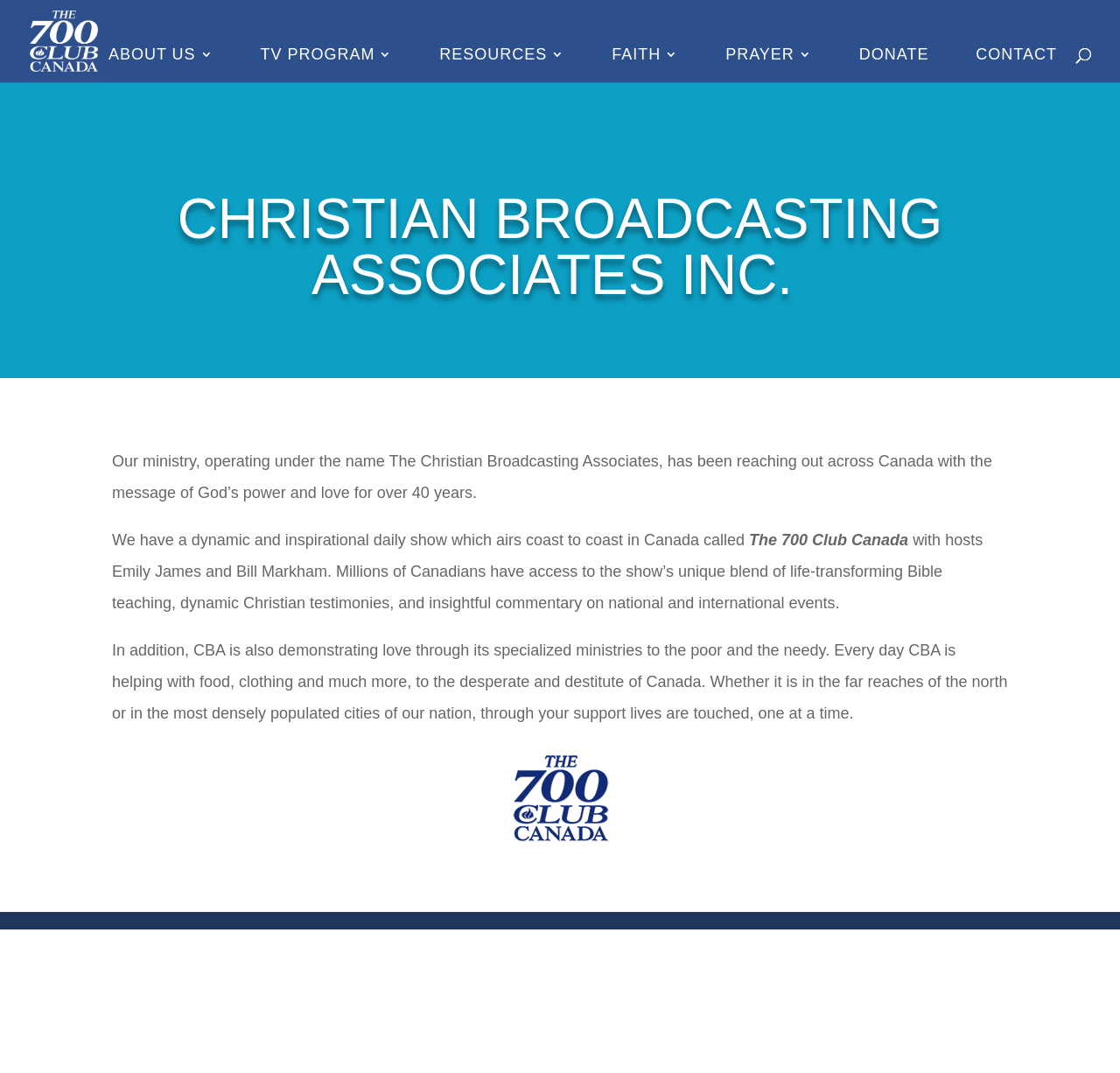Please determine the bounding box coordinates of the section I need to click to accomplish this instruction: "Click 700 Club Canada link".

[0.026, 0.031, 0.087, 0.044]